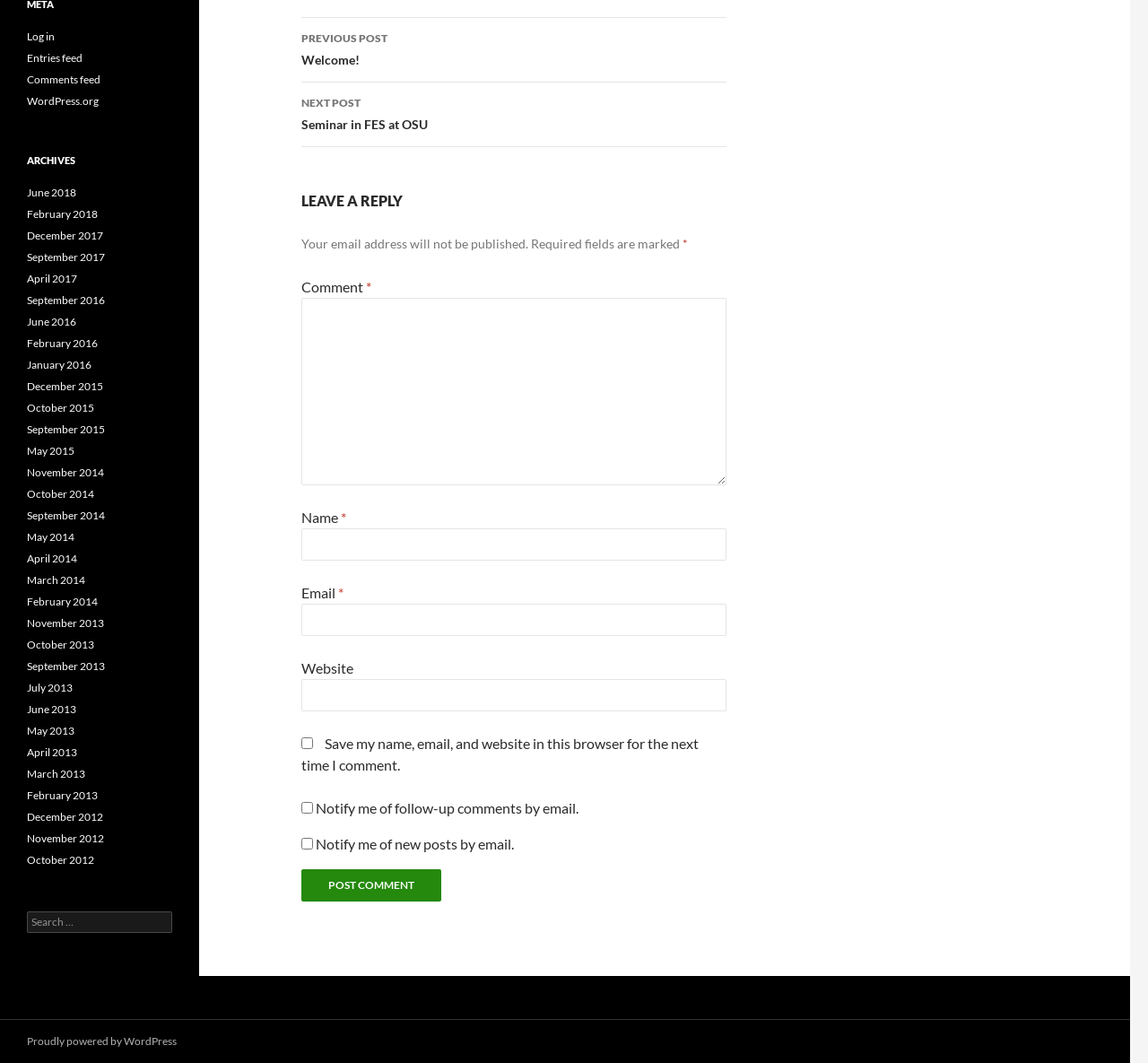From the webpage screenshot, identify the region described by October 2012. Provide the bounding box coordinates as (top-left x, top-left y, bottom-right x, bottom-right y), with each value being a floating point number between 0 and 1.

[0.023, 0.803, 0.082, 0.815]